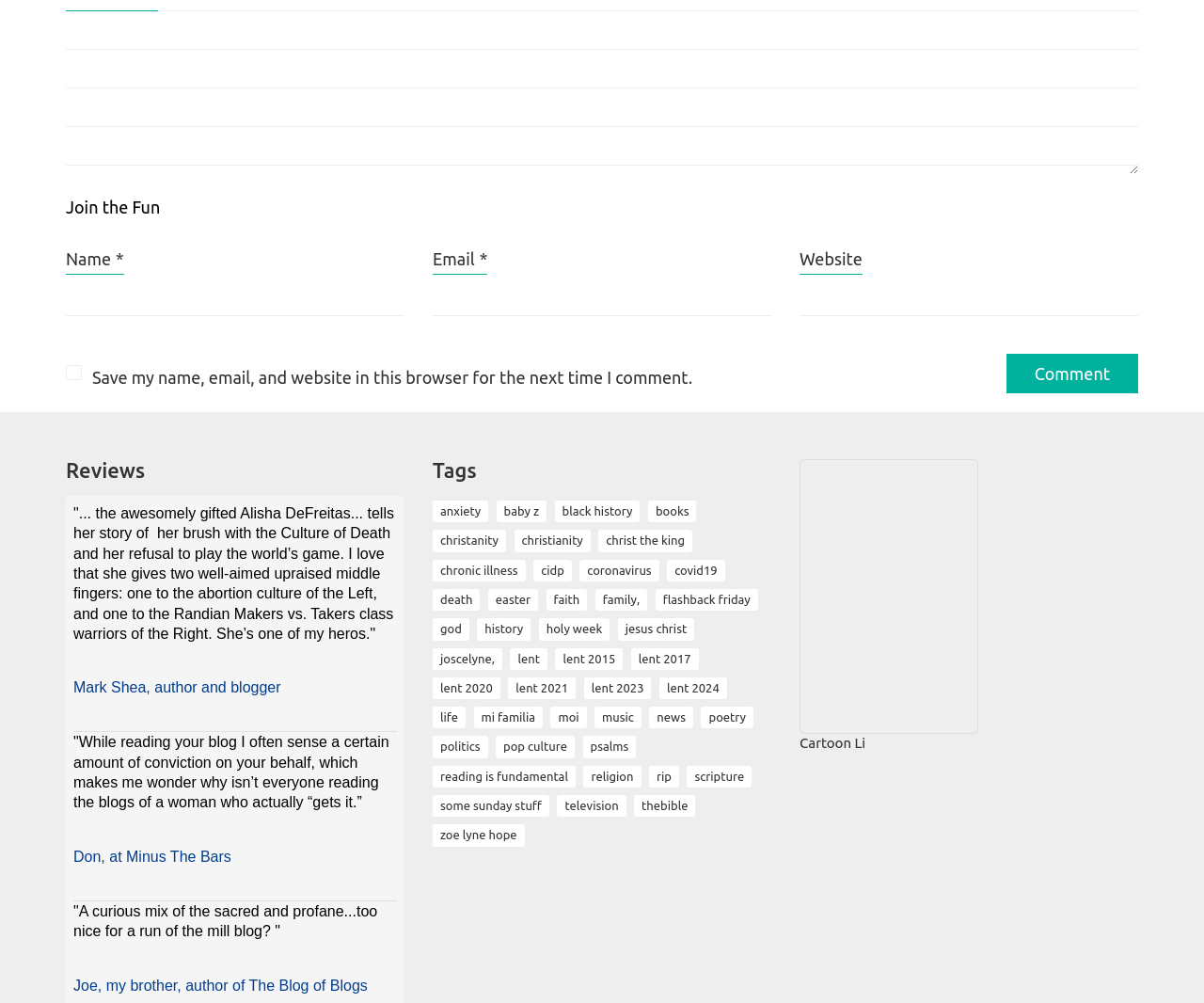Give a one-word or phrase response to the following question: What is the text of the first review?

the awesomely gifted Alisha DeFreitas...